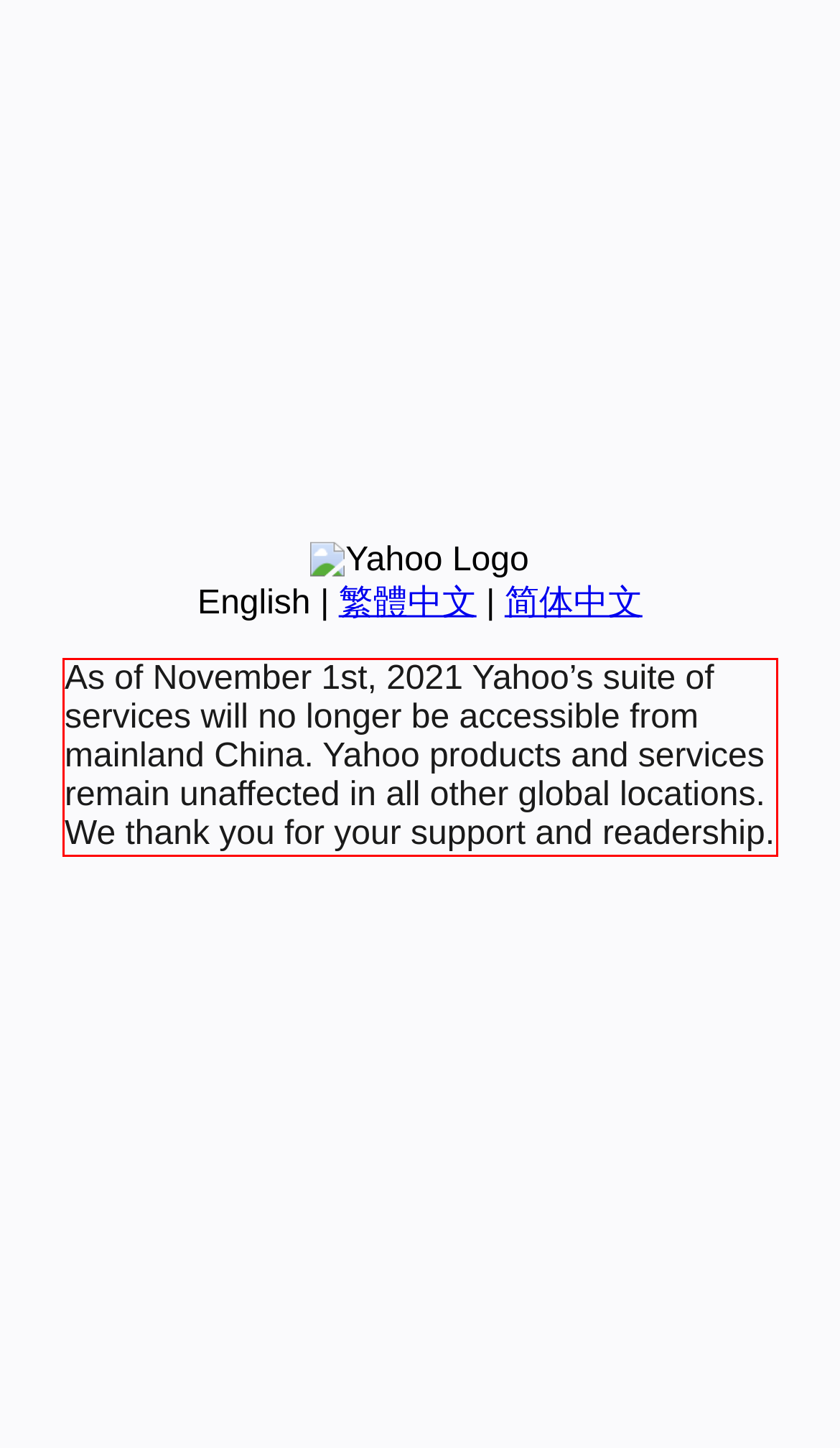In the given screenshot, locate the red bounding box and extract the text content from within it.

As of November 1st, 2021 Yahoo’s suite of services will no longer be accessible from mainland China. Yahoo products and services remain unaffected in all other global locations. We thank you for your support and readership.